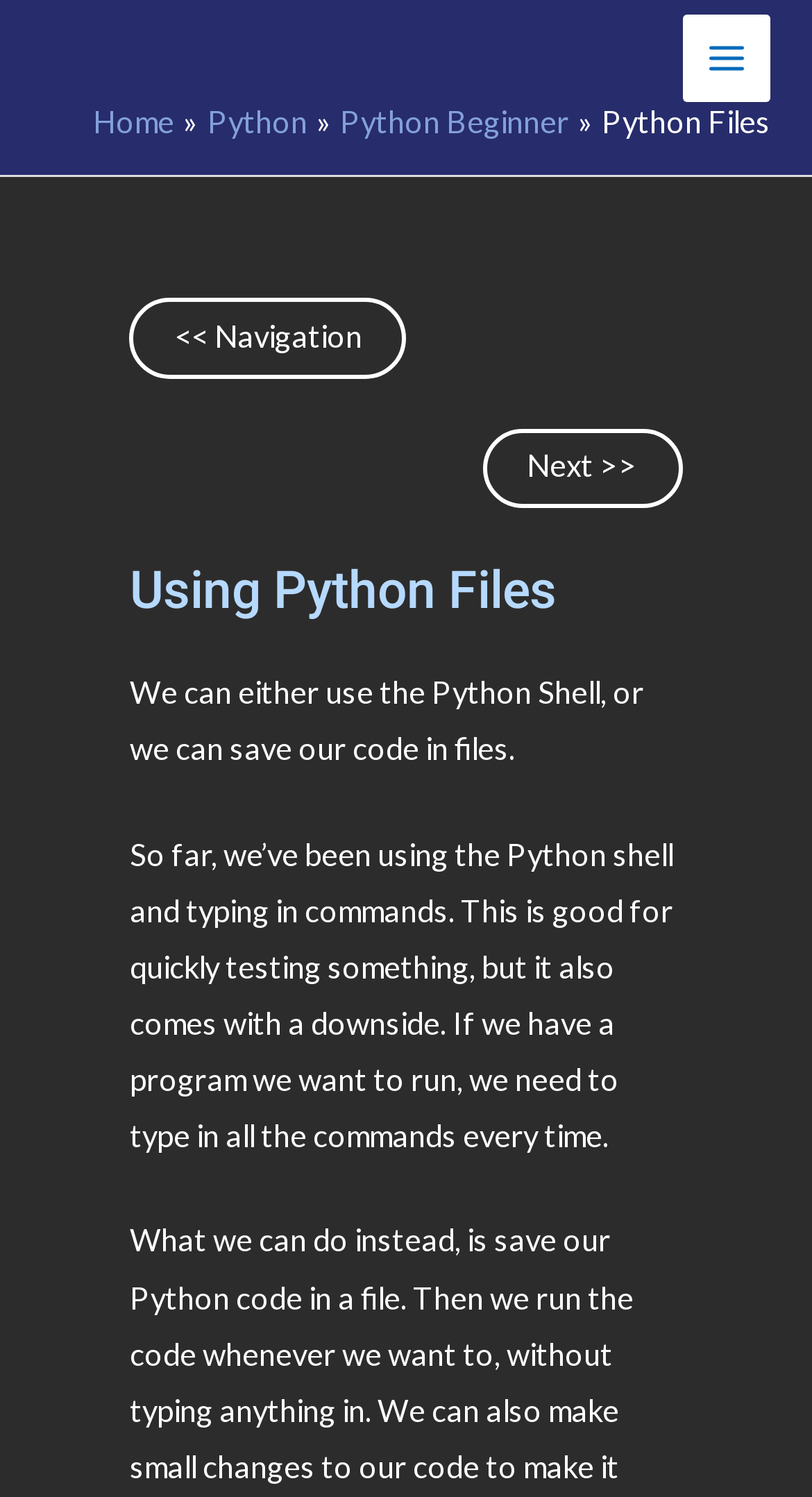Give the bounding box coordinates for this UI element: "Main Menu". The coordinates should be four float numbers between 0 and 1, arranged as [left, top, right, bottom].

[0.841, 0.01, 0.949, 0.068]